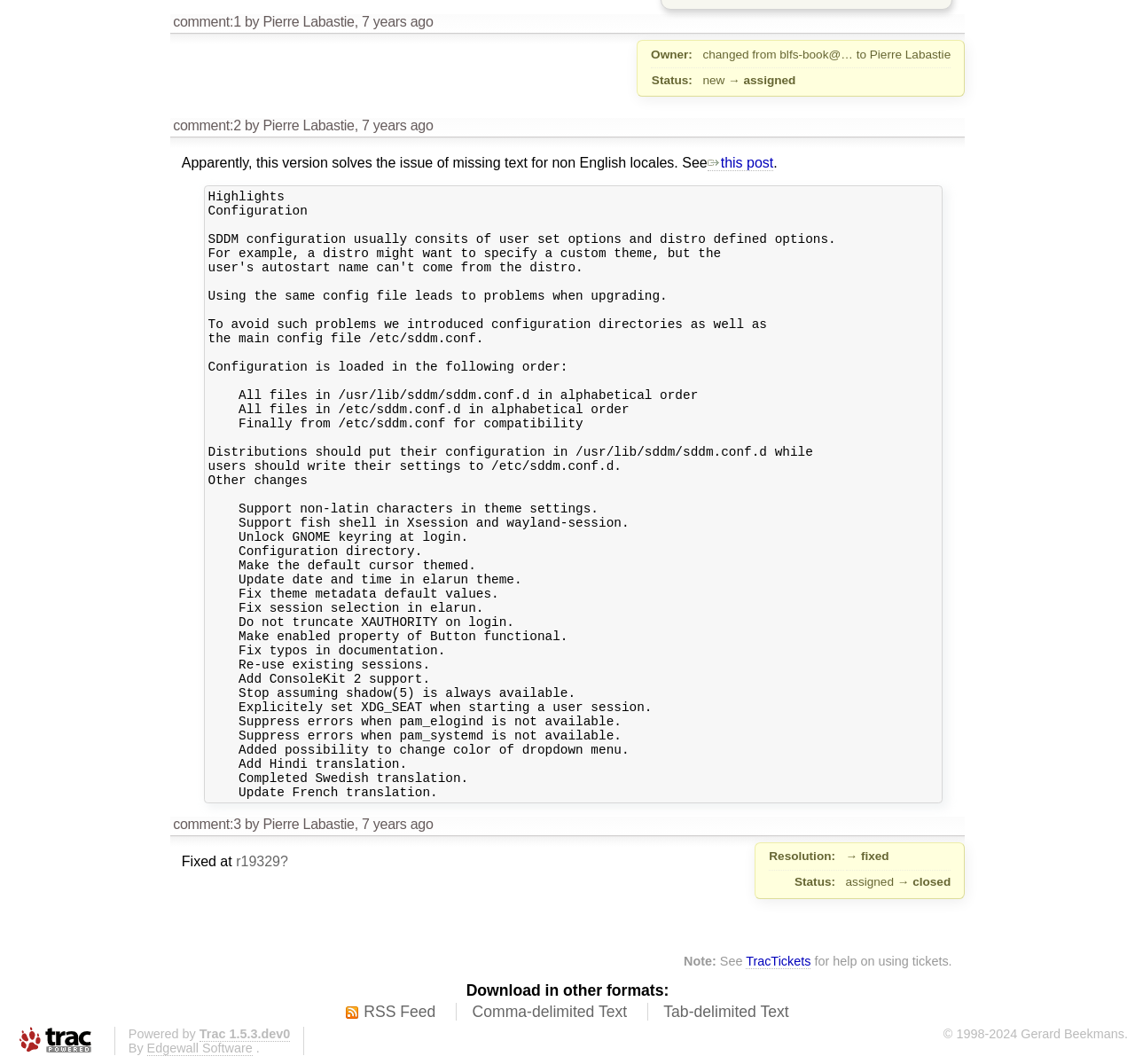Locate the UI element described as follows: "comment:3". Return the bounding box coordinates as four float numbers between 0 and 1 in the order [left, top, right, bottom].

[0.152, 0.767, 0.212, 0.781]